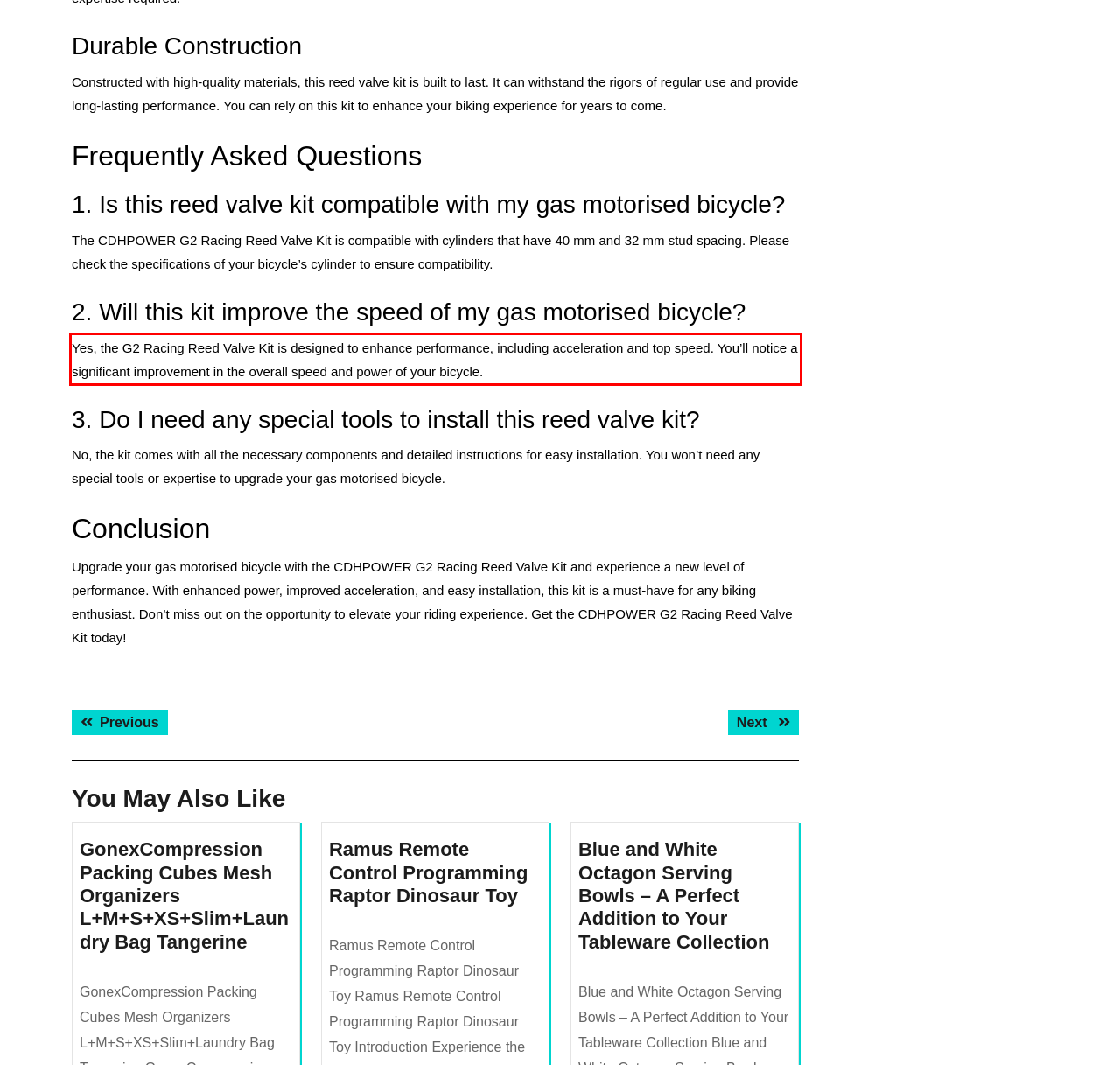Identify the text inside the red bounding box in the provided webpage screenshot and transcribe it.

Yes, the G2 Racing Reed Valve Kit is designed to enhance performance, including acceleration and top speed. You’ll notice a significant improvement in the overall speed and power of your bicycle.